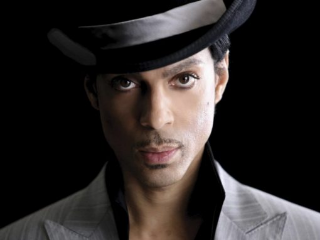Provide a brief response to the question below using a single word or phrase: 
What is the background color of the image?

Deep black